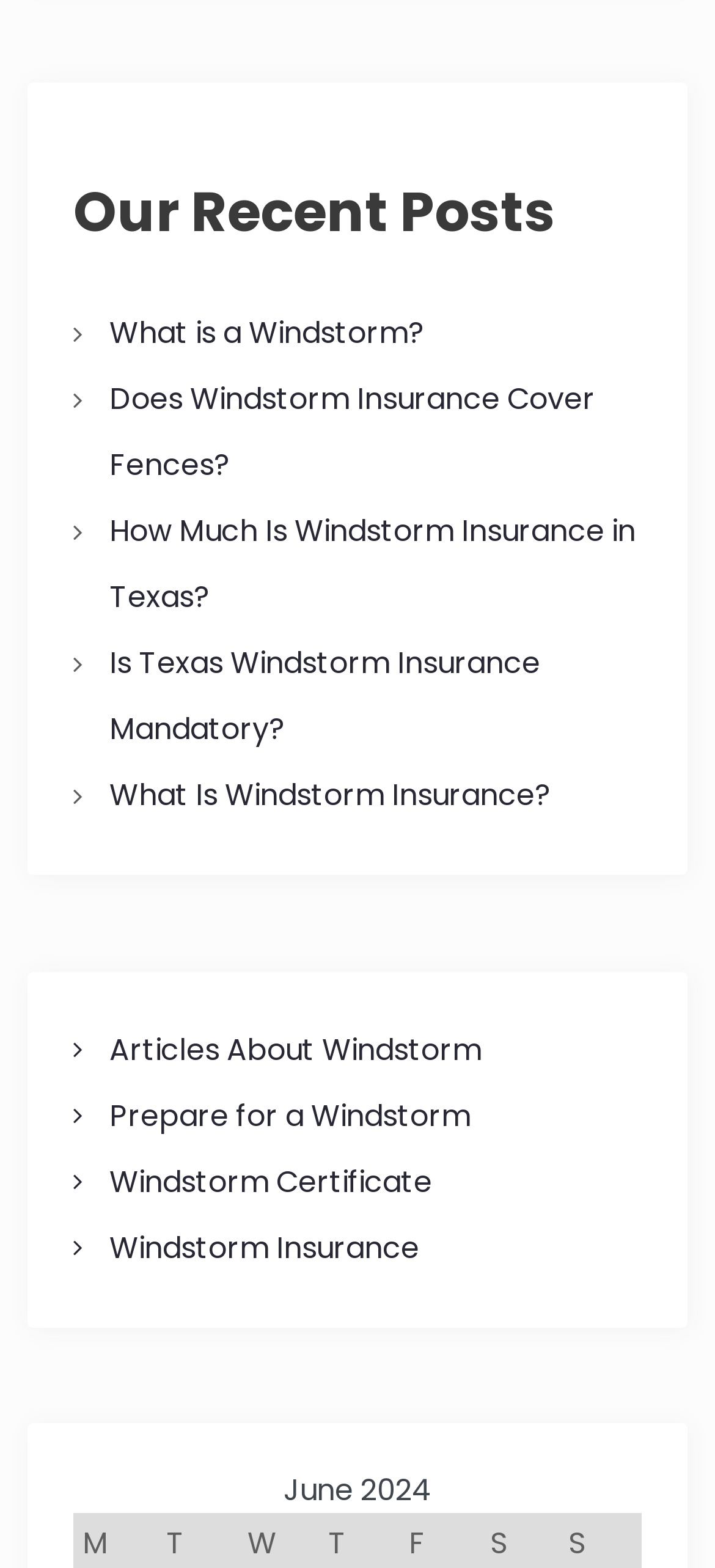Select the bounding box coordinates of the element I need to click to carry out the following instruction: "Check payment options".

None